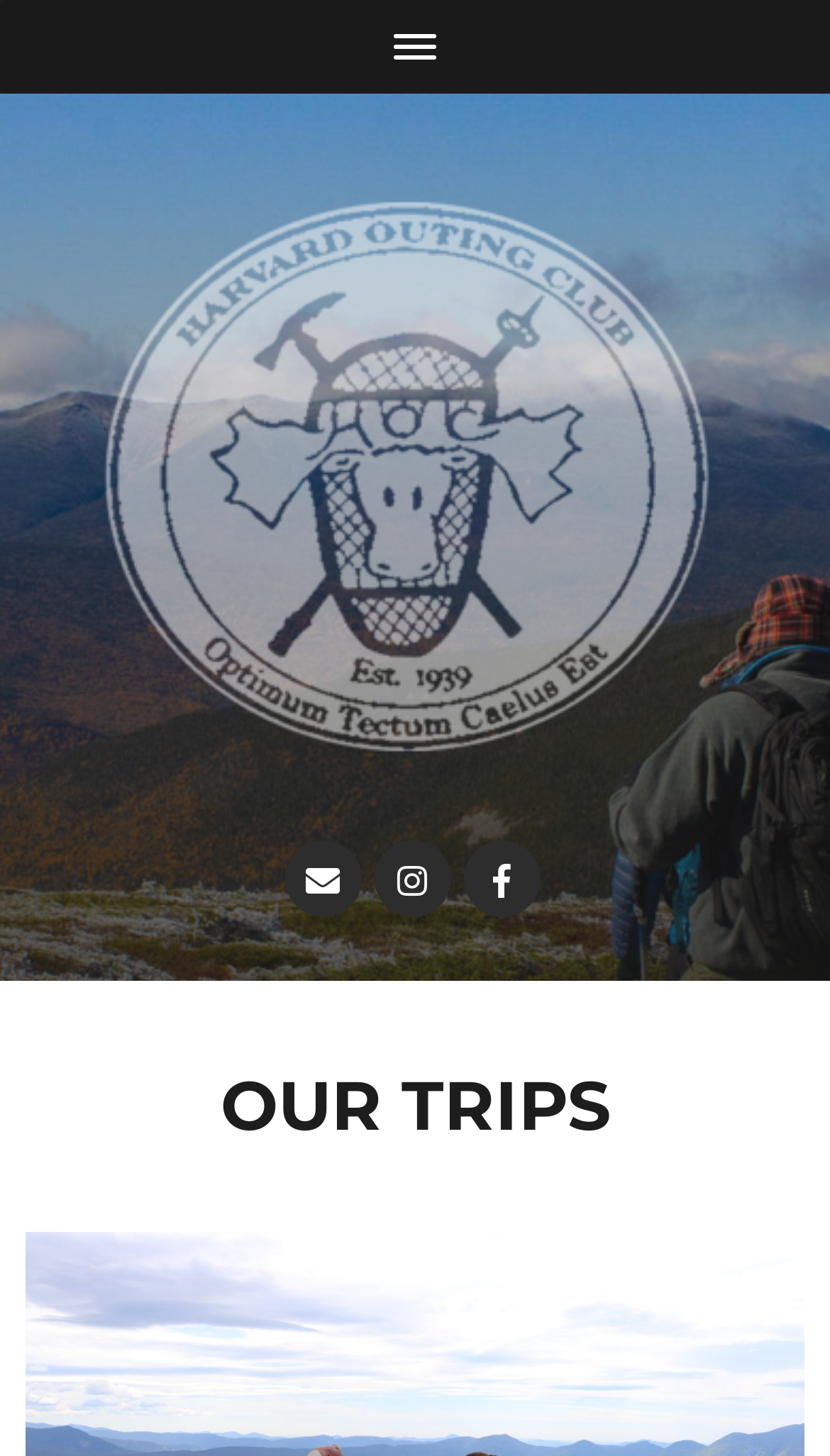How many social media links are present?
Look at the image and provide a detailed response to the question.

I can see three links with icons representing Email, Instagram, and Facebook, which are commonly used social media platforms. Therefore, there are three social media links present on the webpage.